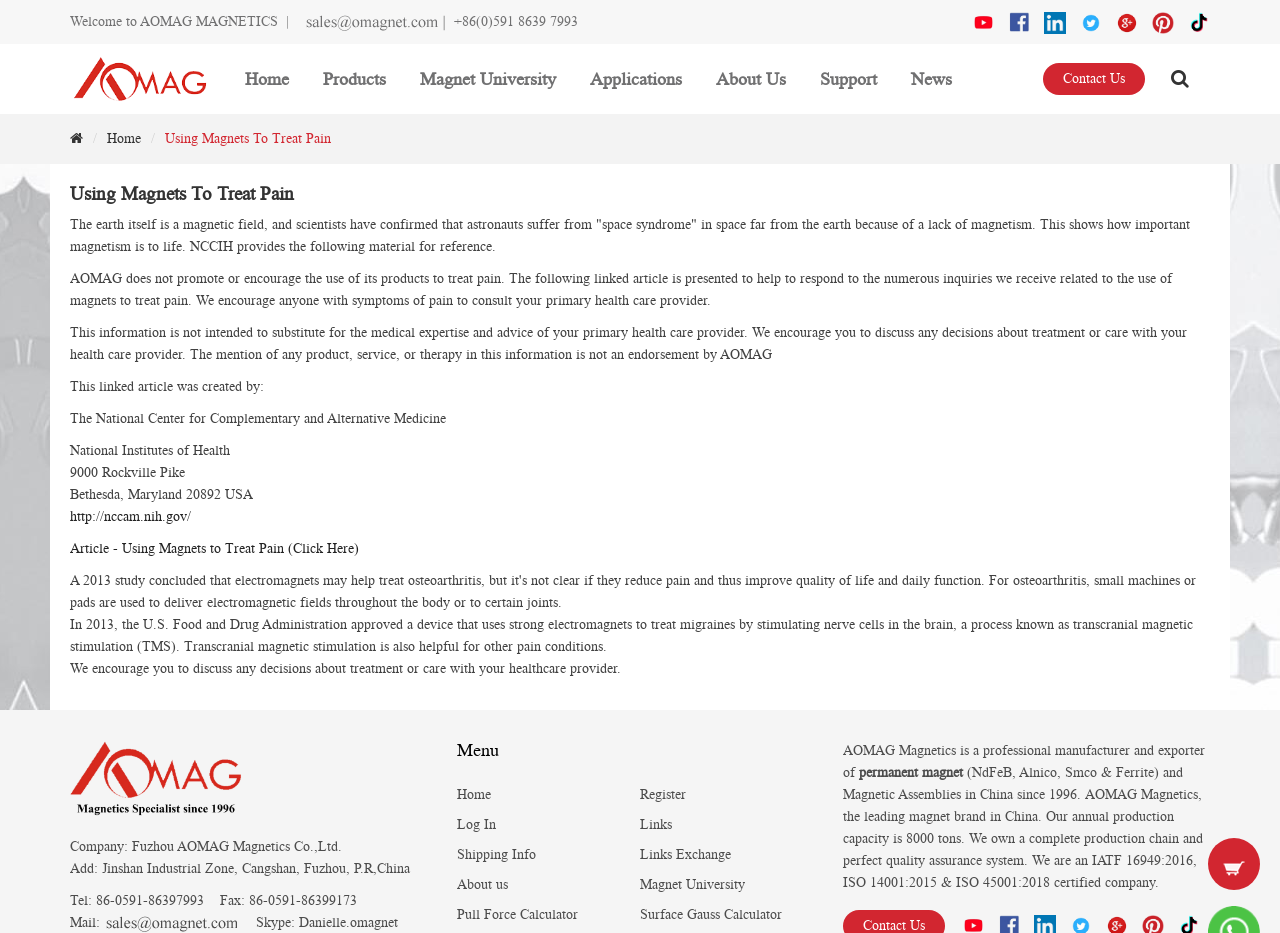Locate the bounding box coordinates of the element you need to click to accomplish the task described by this instruction: "Learn about Magnet University".

[0.316, 0.047, 0.446, 0.122]